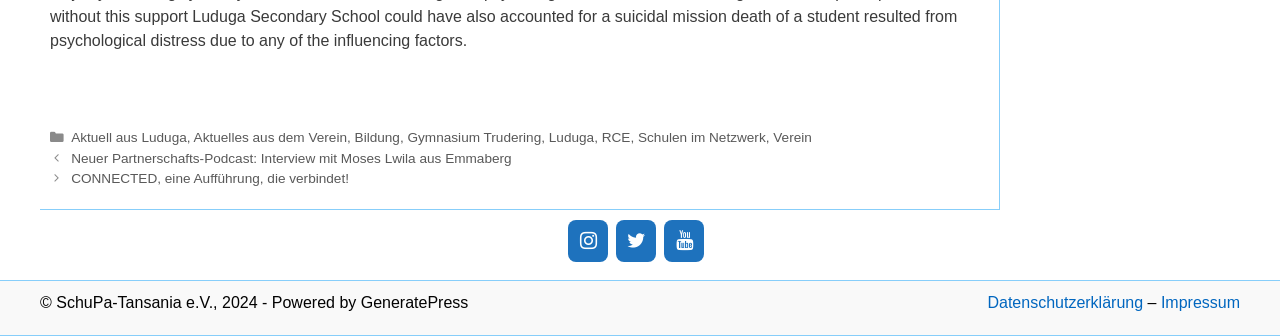Locate the bounding box coordinates of the area where you should click to accomplish the instruction: "view the gallery".

None